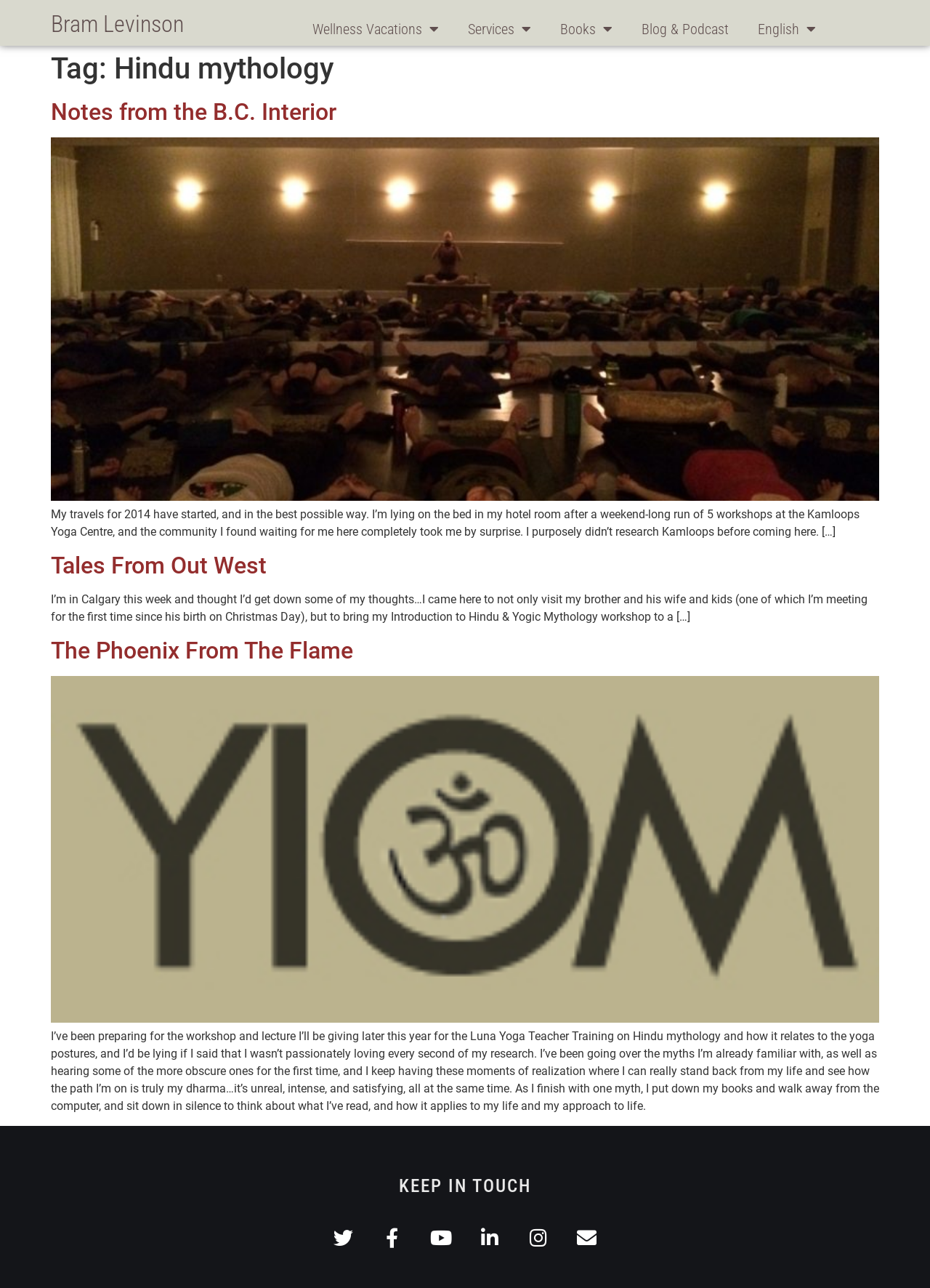Please determine the heading text of this webpage.

Tag: Hindu mythology